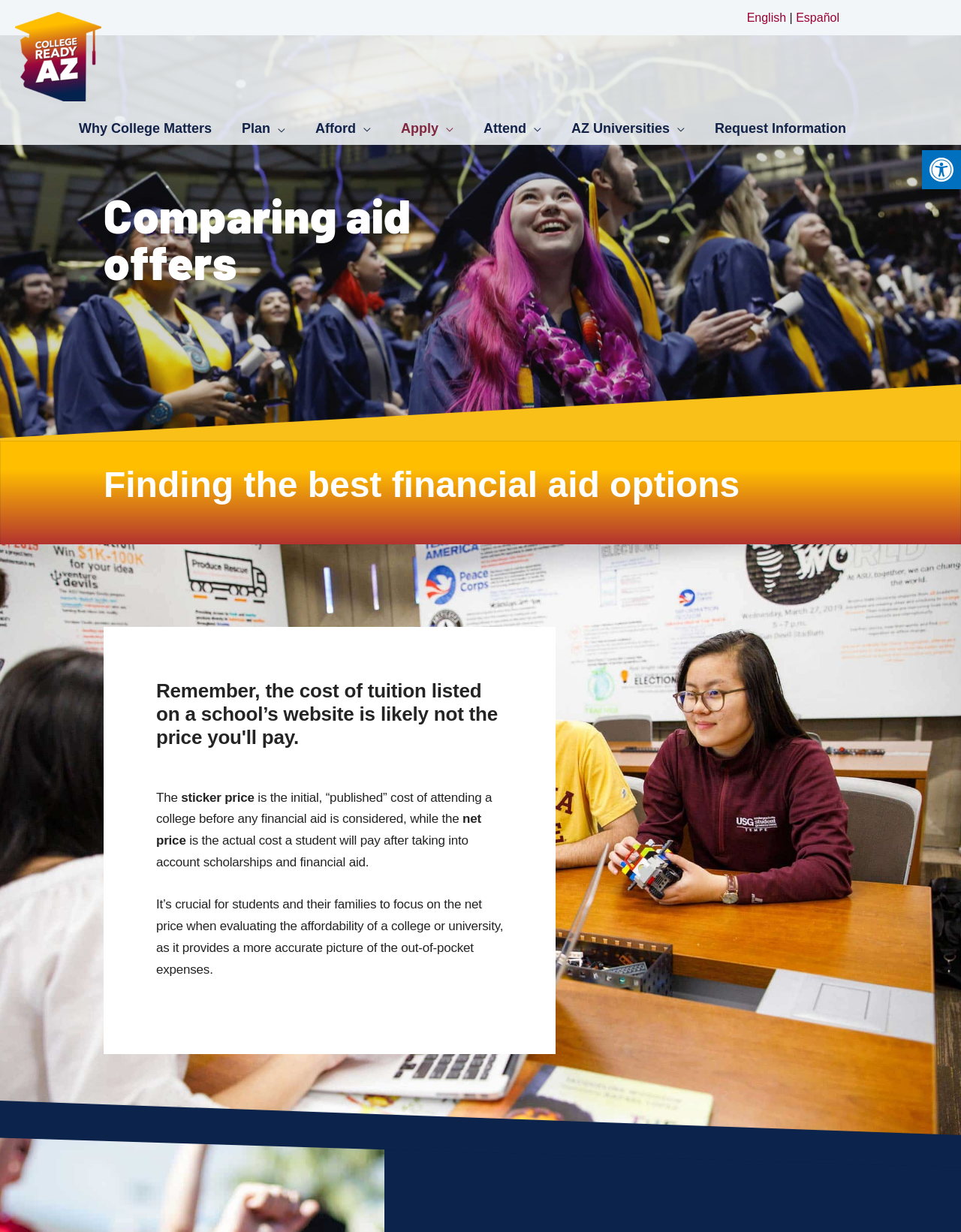What language options are available on the website?
Could you give a comprehensive explanation in response to this question?

I found the answer by looking at the links at the top of the webpage, which include options for 'English' and 'Español', indicating that the website is available in both languages.